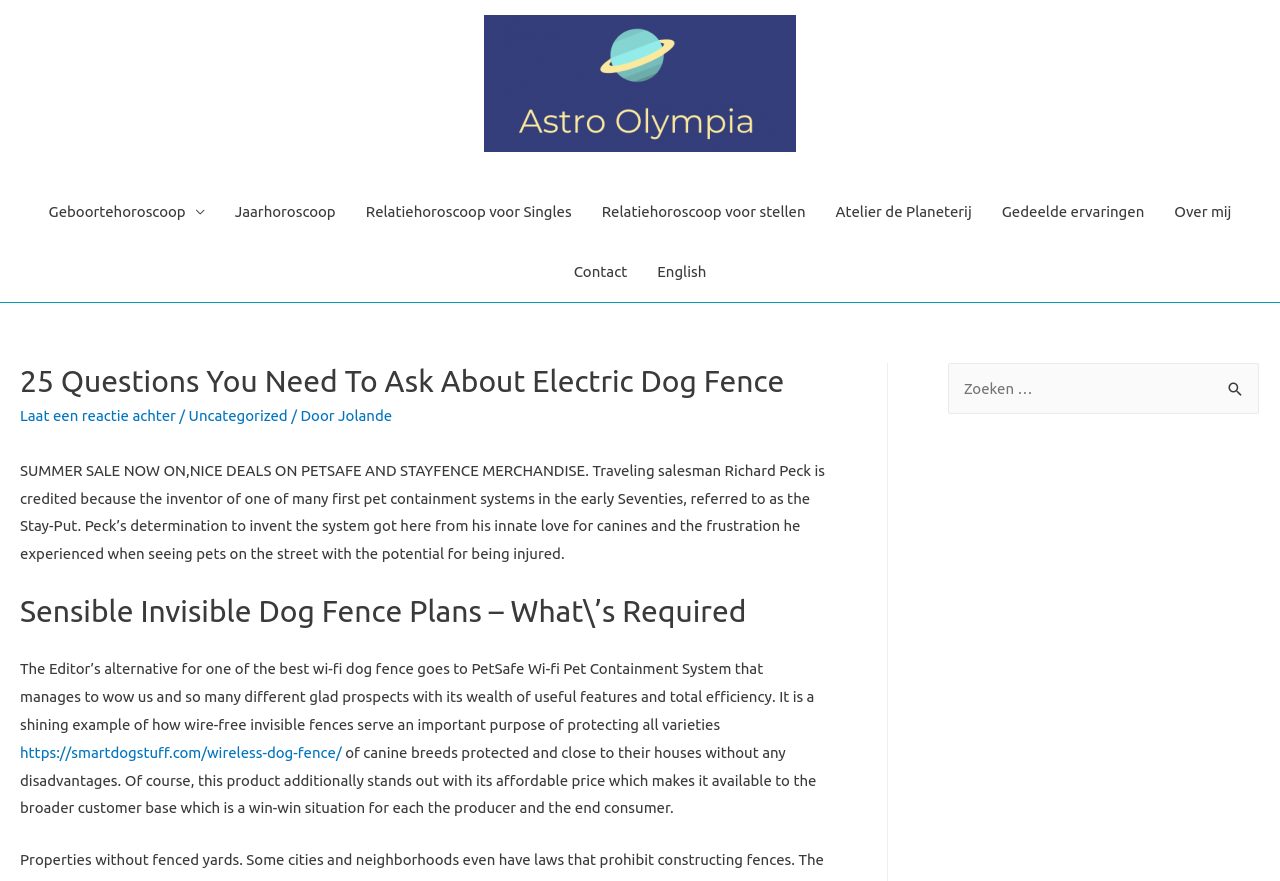Please determine the headline of the webpage and provide its content.

25 Questions You Need To Ask About Electric Dog Fence